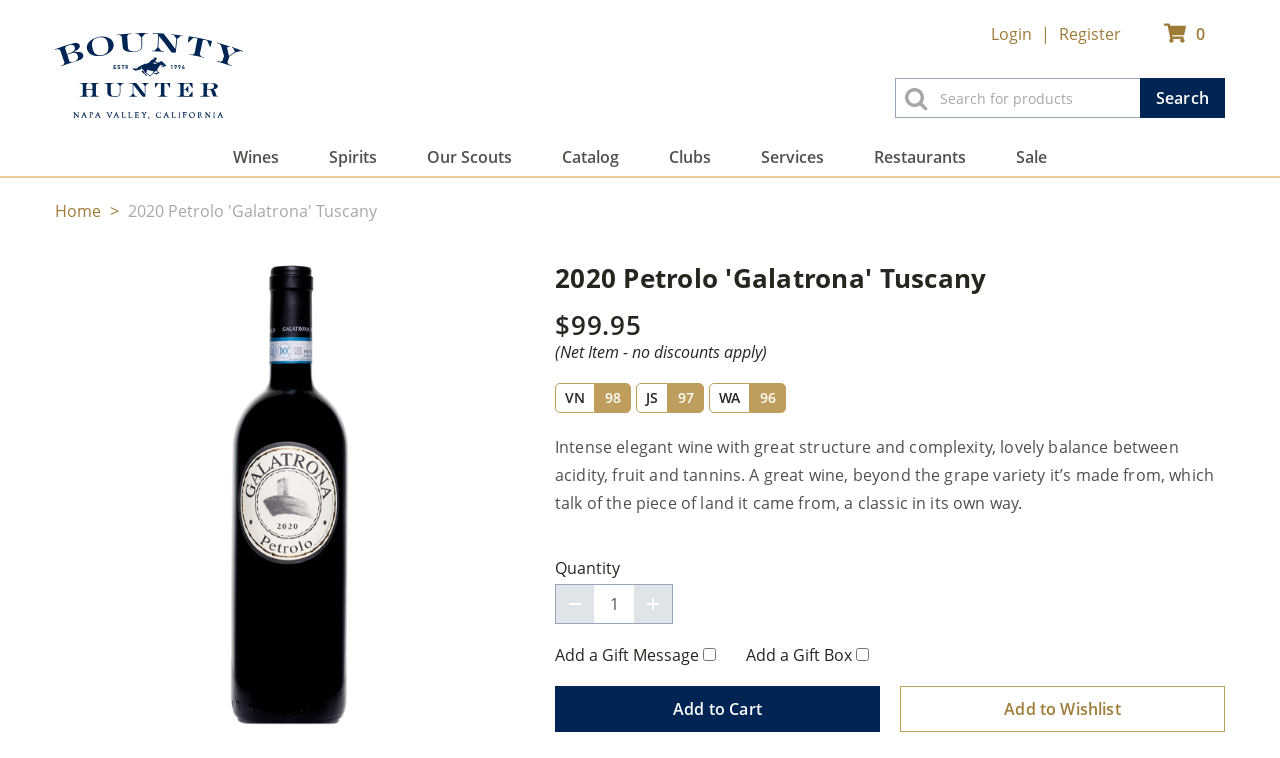Locate the bounding box coordinates of the area that needs to be clicked to fulfill the following instruction: "Increase quantity". The coordinates should be in the format of four float numbers between 0 and 1, namely [left, top, right, bottom].

[0.495, 0.772, 0.525, 0.822]